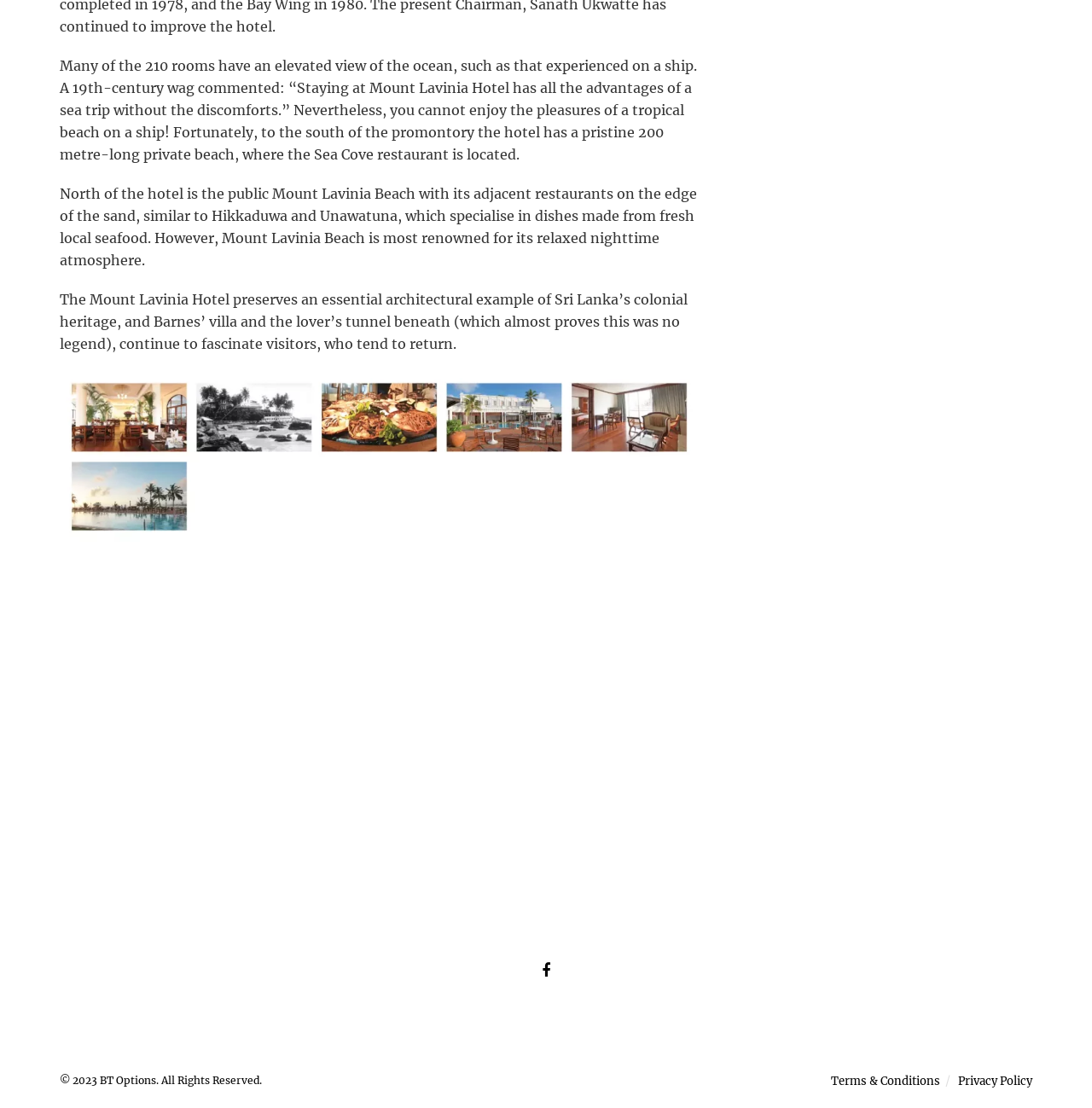Respond to the following question with a brief word or phrase:
What is the hotel's private beach length?

200 metre-long